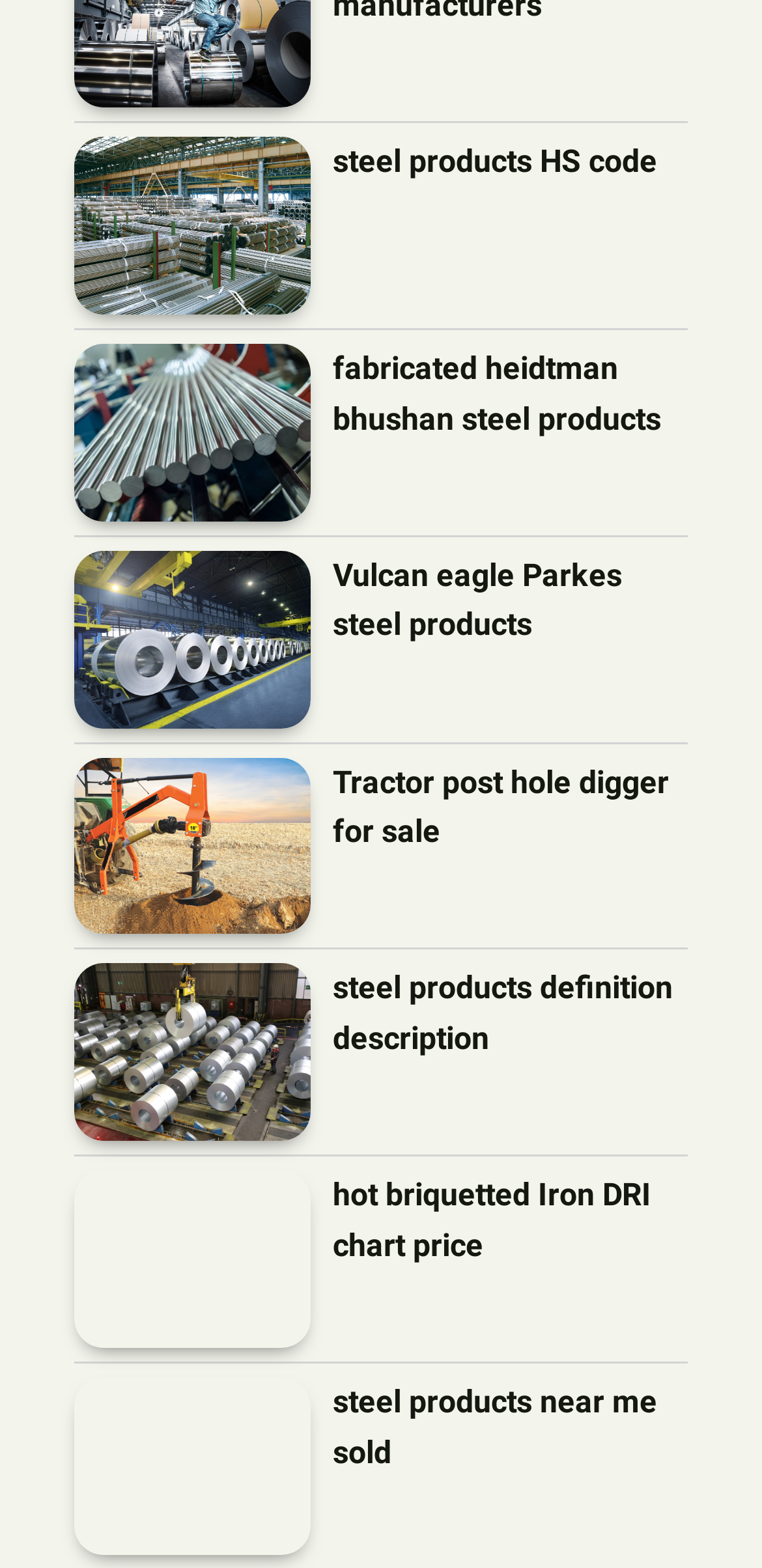Locate the bounding box coordinates of the region to be clicked to comply with the following instruction: "click on steel products HS code". The coordinates must be four float numbers between 0 and 1, in the form [left, top, right, bottom].

[0.097, 0.087, 0.408, 0.201]